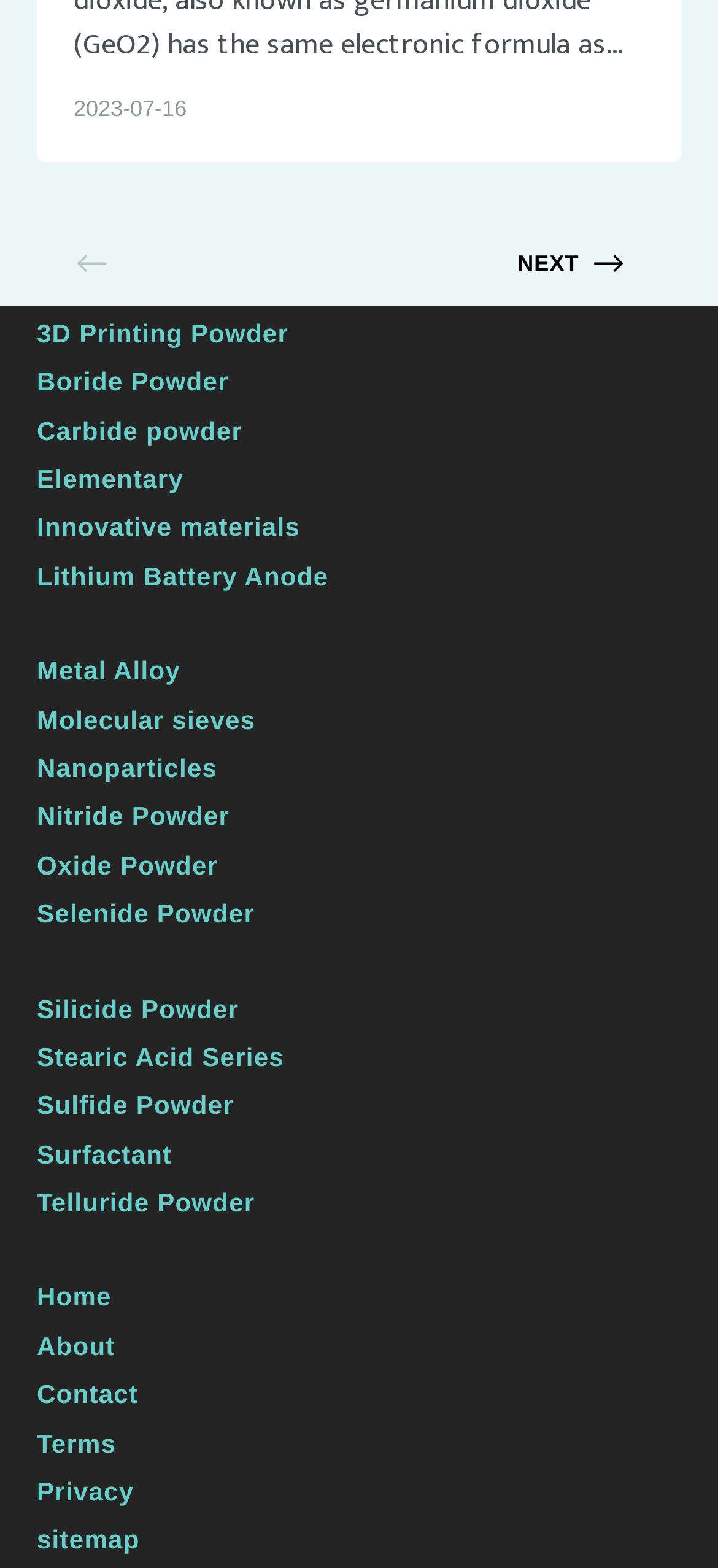Identify the bounding box coordinates for the region to click in order to carry out this instruction: "View 3D Printing Powder". Provide the coordinates using four float numbers between 0 and 1, formatted as [left, top, right, bottom].

[0.051, 0.199, 0.949, 0.226]